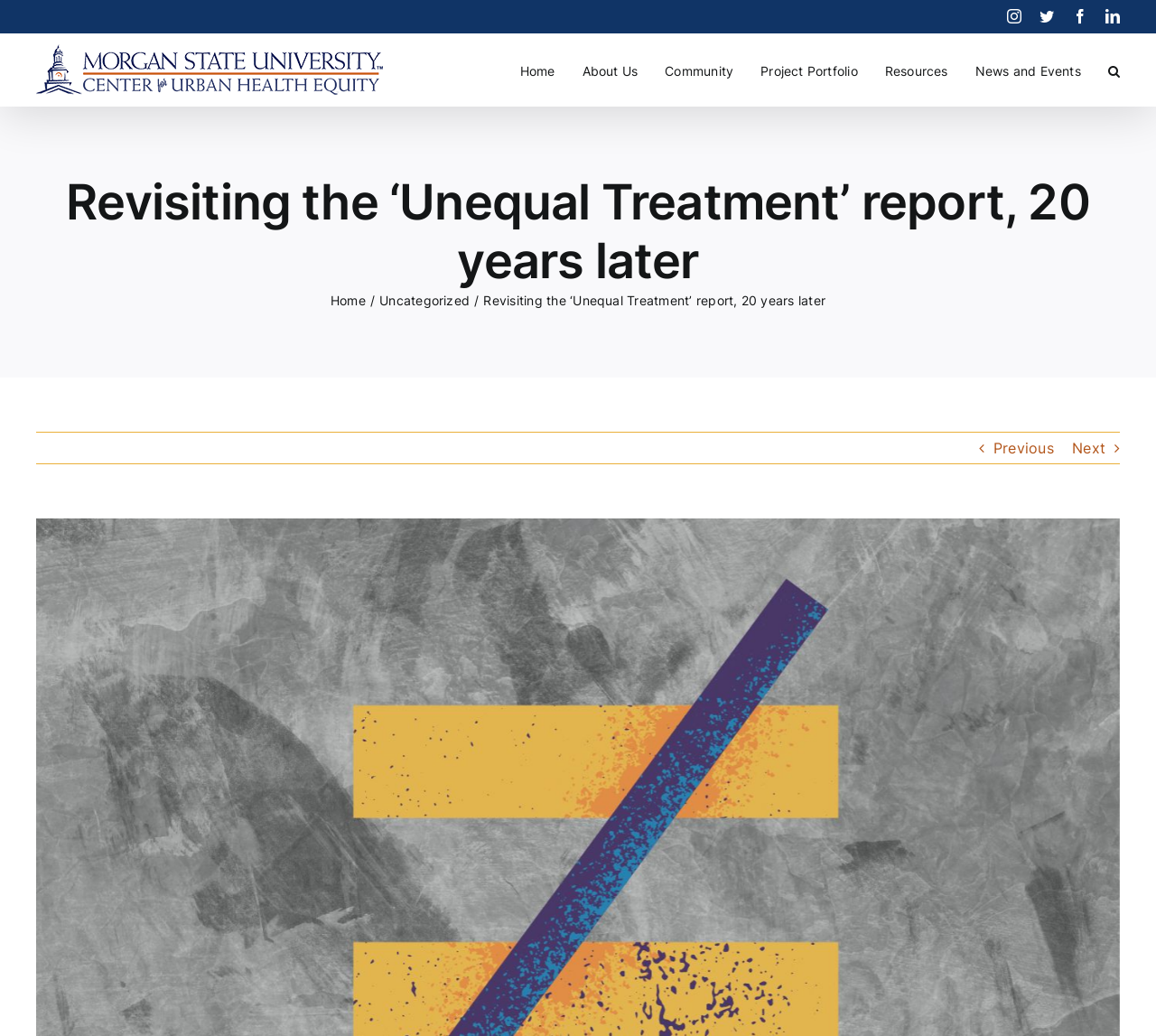What is the previous button icon? Based on the screenshot, please respond with a single word or phrase.

